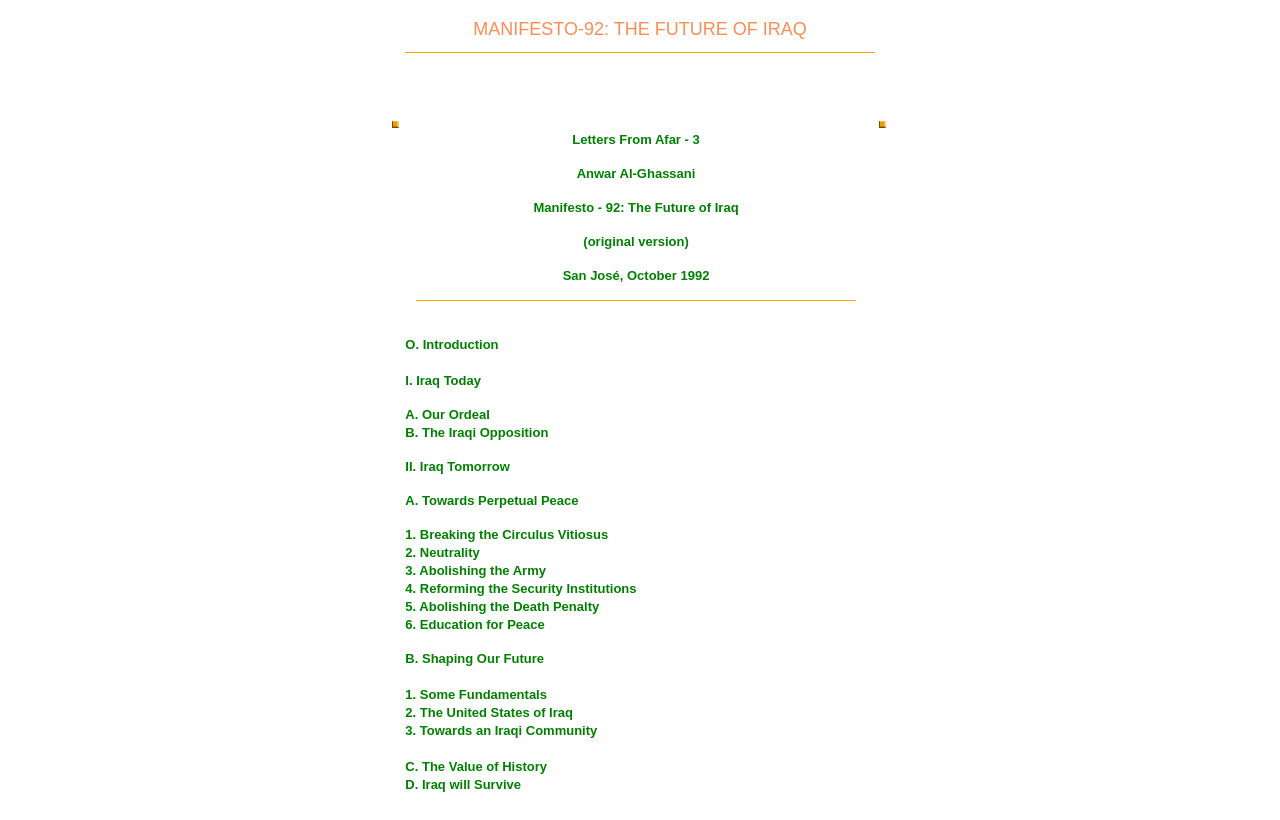How many main sections are there in the webpage?
Please analyze the image and answer the question with as much detail as possible.

By analyzing the webpage structure, I can see that there are two main sections: 'I. Iraq Today' and 'II. Iraq Tomorrow', which are separated by a horizontal separator and have distinct subheadings and content.